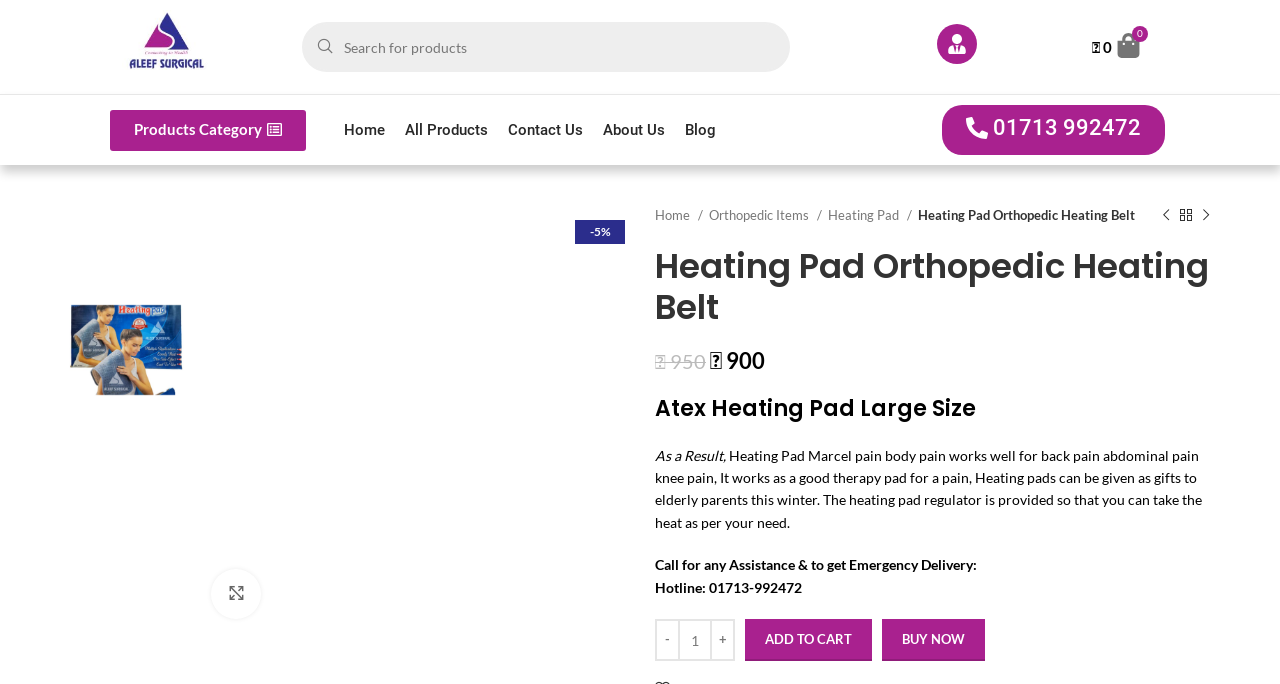Kindly provide the bounding box coordinates of the section you need to click on to fulfill the given instruction: "Search for products".

[0.236, 0.032, 0.617, 0.105]